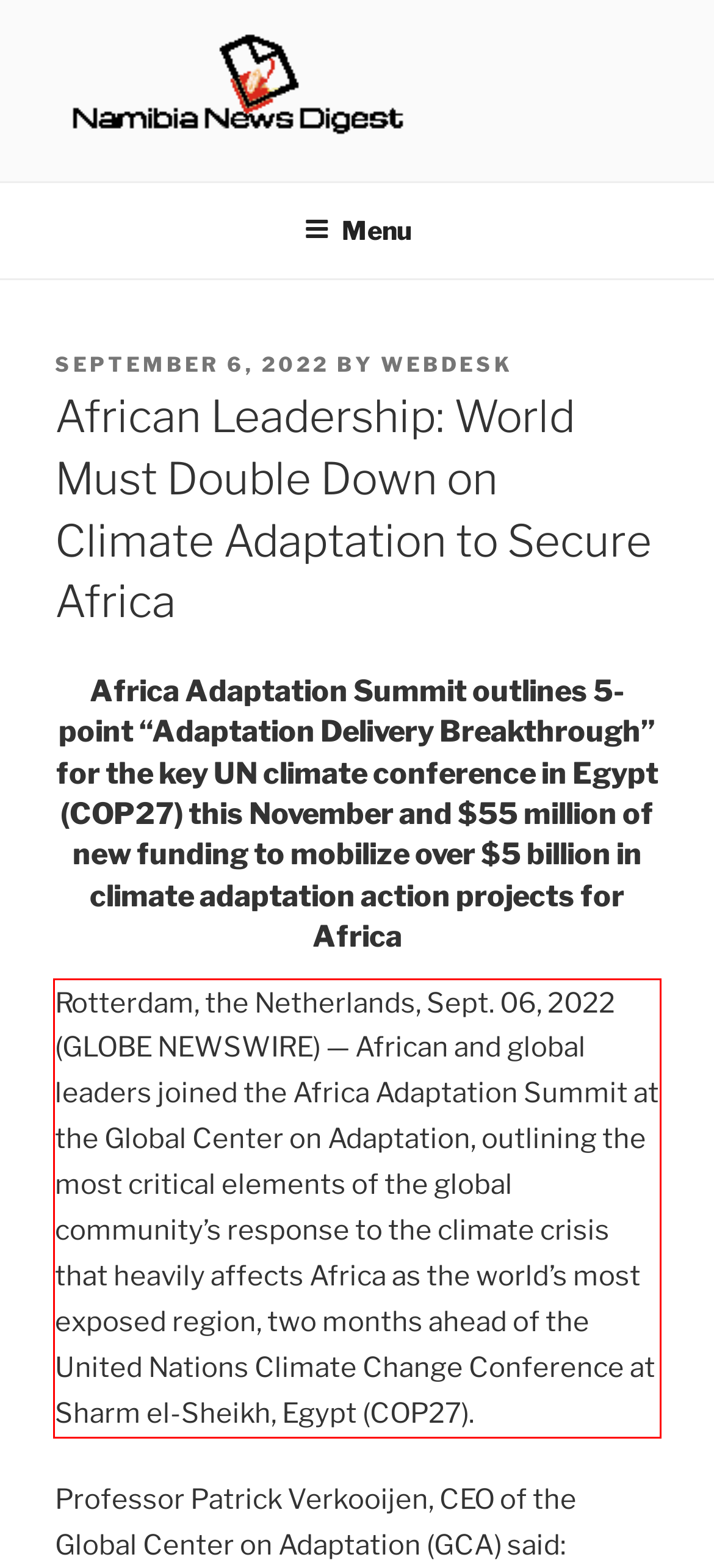Given a screenshot of a webpage, identify the red bounding box and perform OCR to recognize the text within that box.

Rotterdam, the Netherlands, Sept. 06, 2022 (GLOBE NEWSWIRE) — African and global leaders joined the Africa Adaptation Summit at the Global Center on Adaptation, outlining the most critical elements of the global community’s response to the climate crisis that heavily affects Africa as the world’s most exposed region, two months ahead of the United Nations Climate Change Conference at Sharm el-Sheikh, Egypt (COP27).